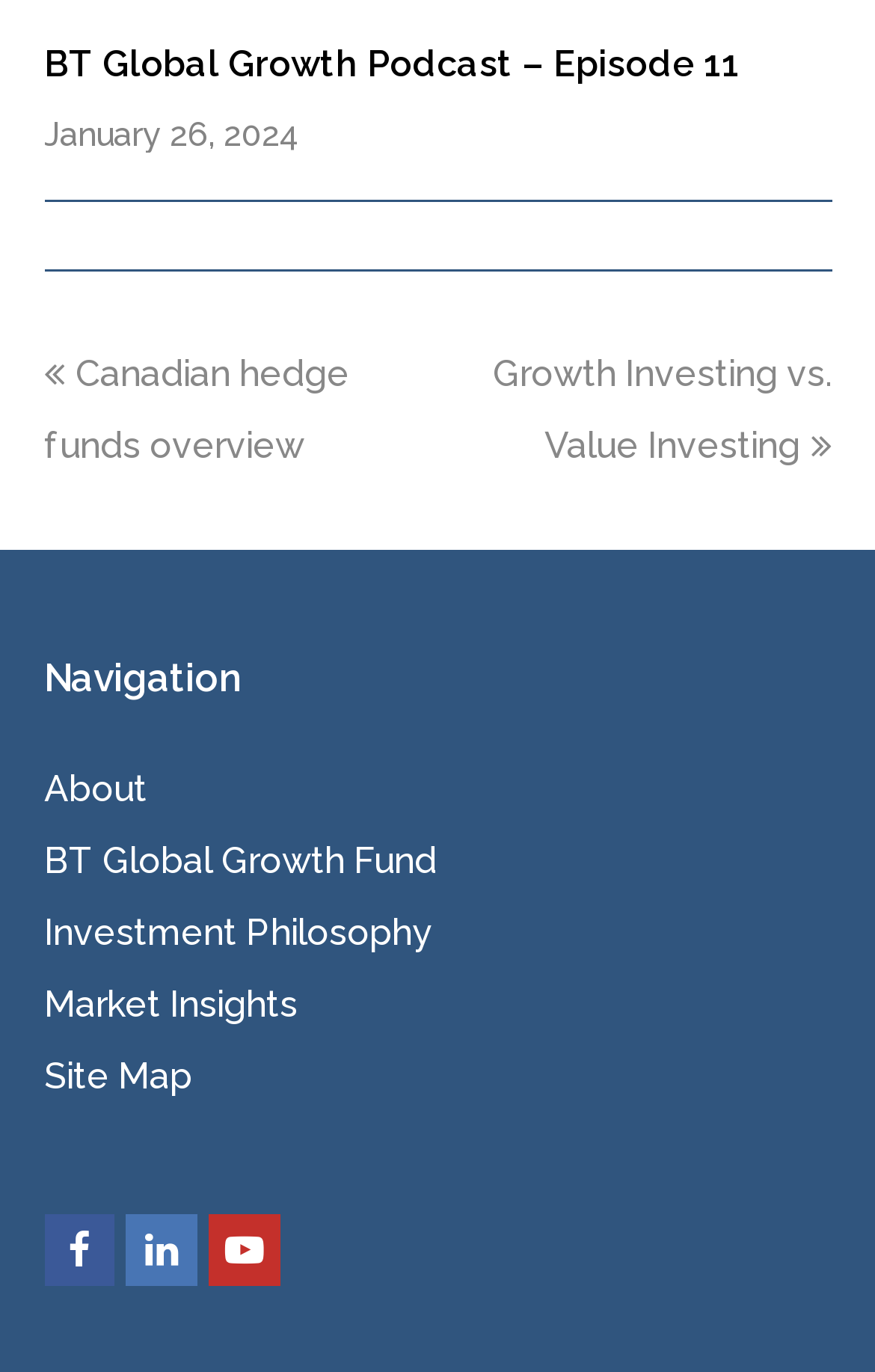What is the date of the podcast episode?
Kindly offer a detailed explanation using the data available in the image.

The date of the podcast episode can be found in the StaticText element with the text 'January 26, 2024' located at the top of the webpage.